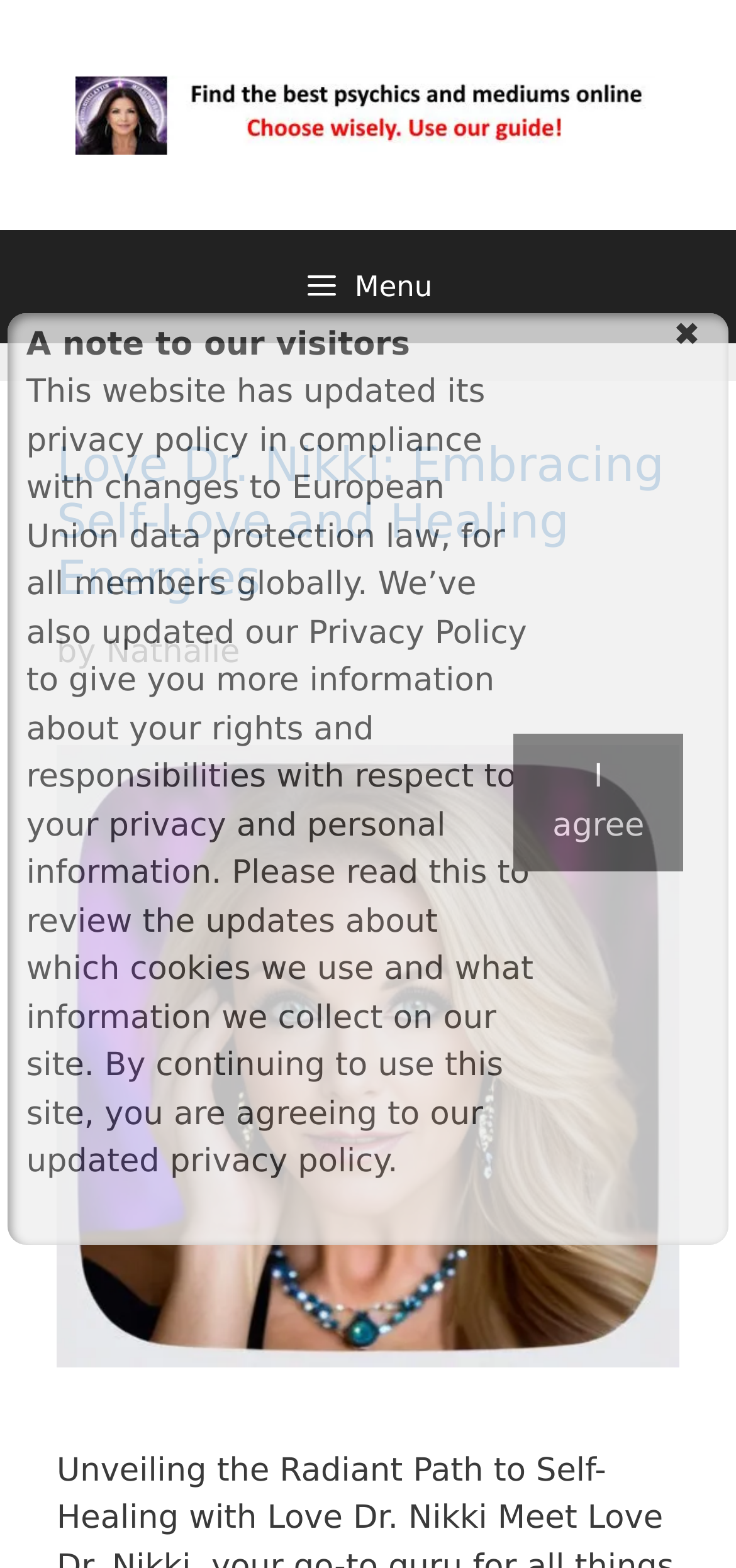What is the topic of the featured article?
Using the image as a reference, give a one-word or short phrase answer.

Self-Love and Healing Energies